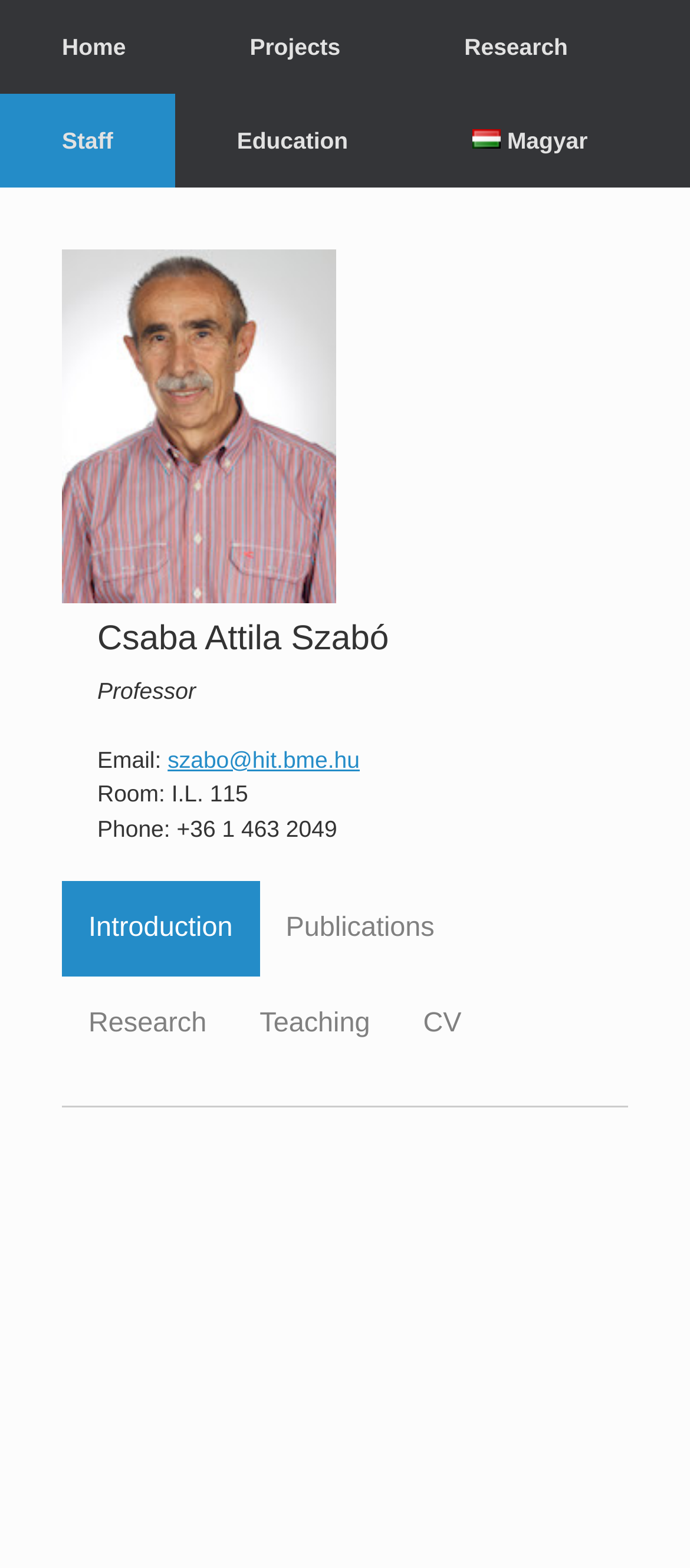Please find the bounding box for the following UI element description. Provide the coordinates in (top-left x, top-left y, bottom-right x, bottom-right y) format, with values between 0 and 1: Home

[0.0, 0.0, 0.272, 0.06]